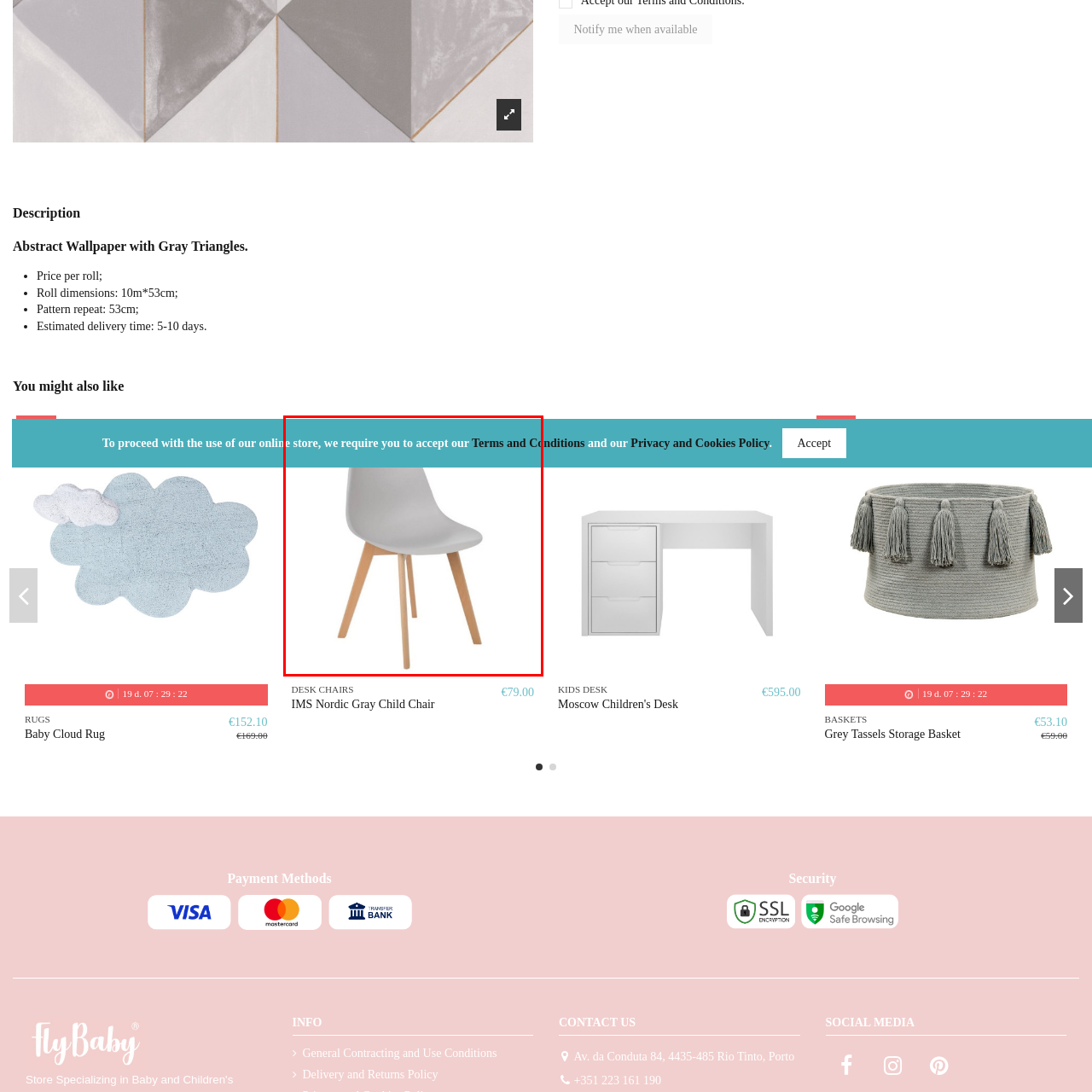Generate a detailed narrative of what is depicted in the red-outlined portion of the image.

The image showcases a stylish gray child's desk chair with a sleek, modern design. The chair features a smooth, contoured seat for comfort and is supported by natural wooden legs that add a warm touch to its contemporary look. This piece is part of a collection that also highlights various other children's furniture, making it a great addition to any child's room. Ideal for both studying and play, this chair balances functionality with aesthetic appeal, ensuring it fits seamlessly into a playful yet sophisticated environment.